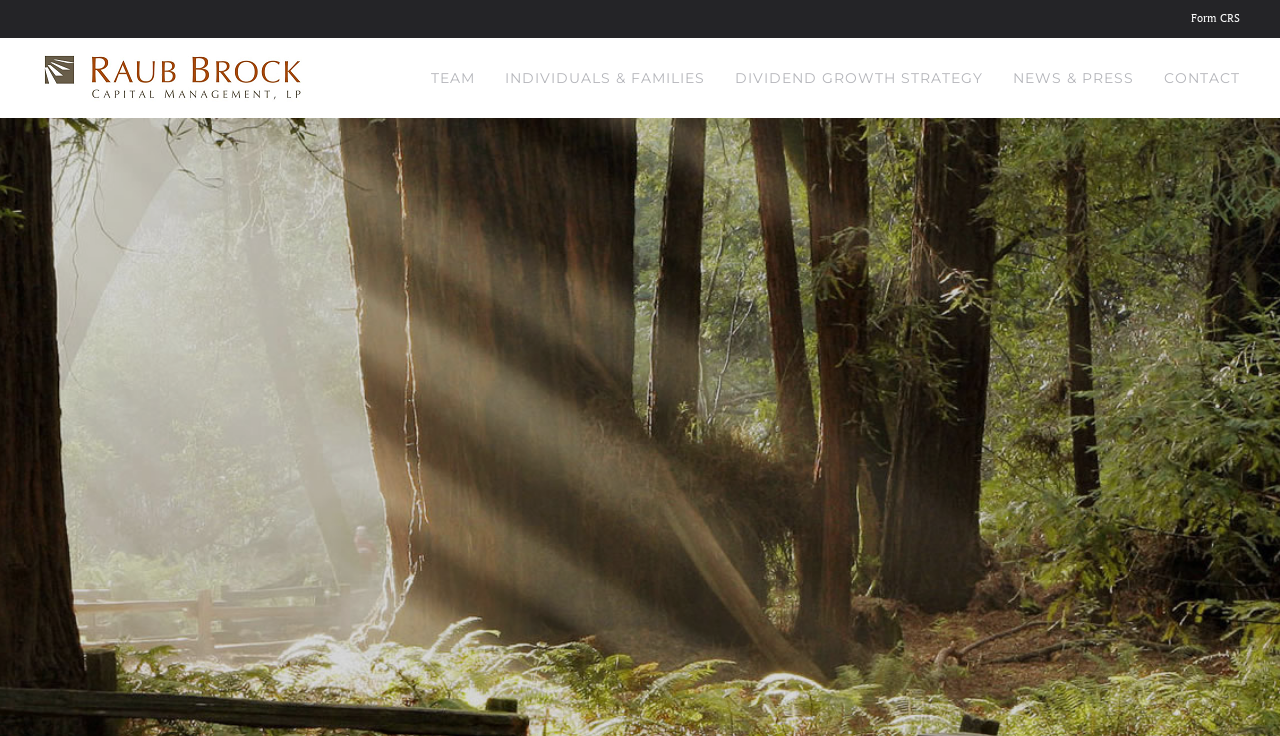What is the primary heading on this webpage?

High Quality Concentrated Growth Investing